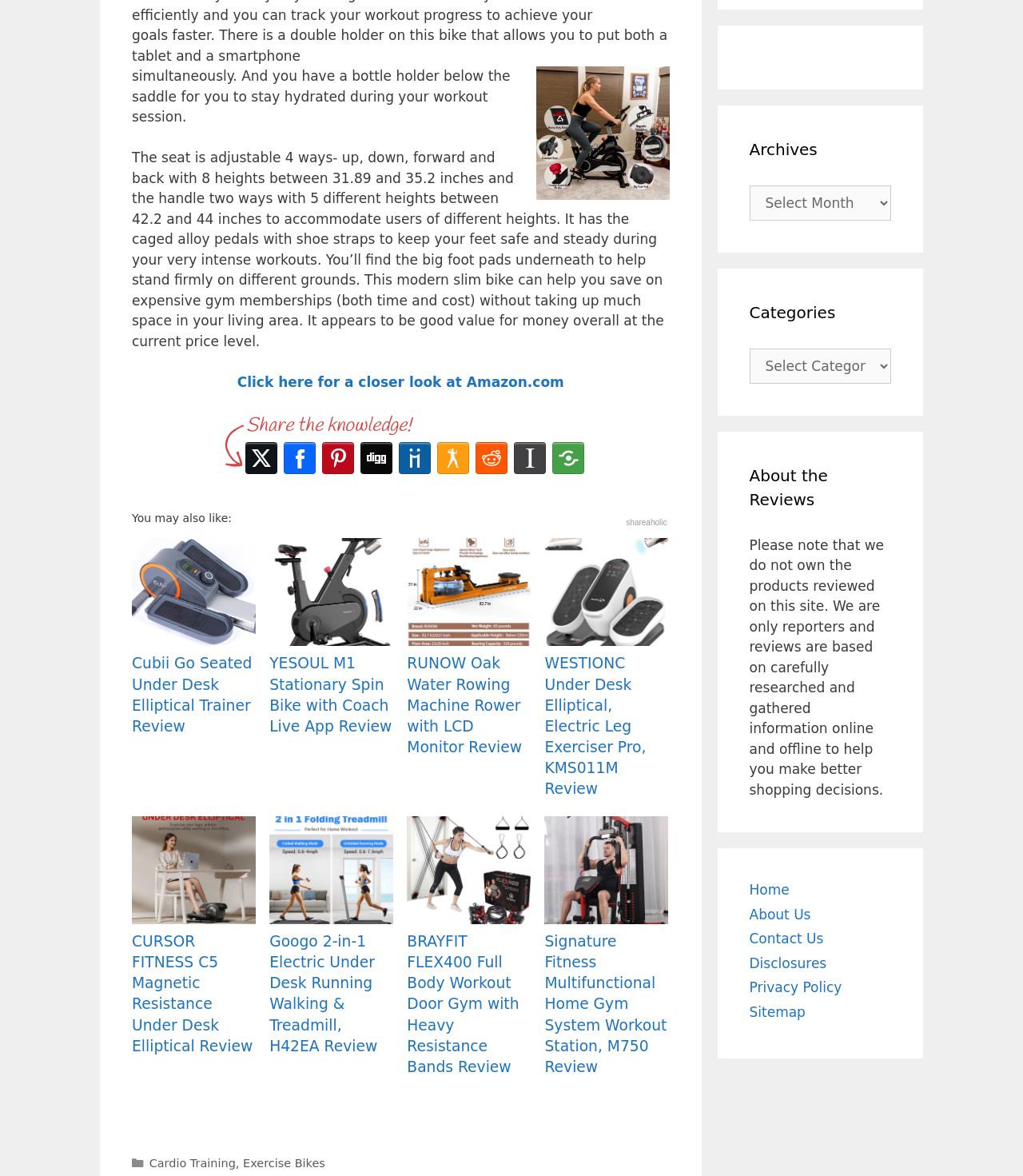Please determine the bounding box of the UI element that matches this description: Exercise Bikes. The coordinates should be given as (top-left x, top-left y, bottom-right x, bottom-right y), with all values between 0 and 1.

[0.238, 0.966, 0.318, 0.977]